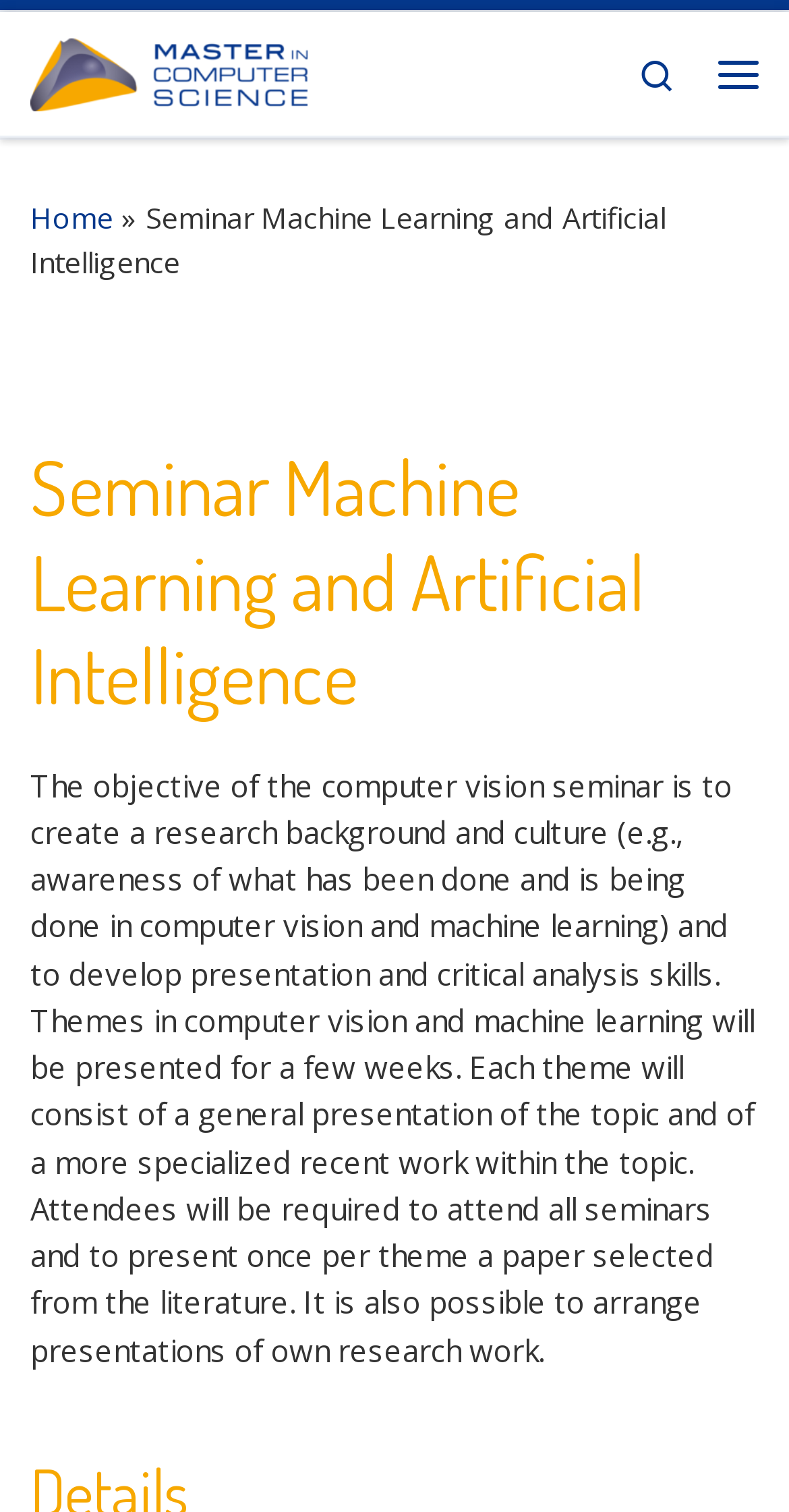Refer to the screenshot and answer the following question in detail:
What is required from attendees in the seminar?

According to the webpage, attendees are required to attend all seminars and to present once per theme a paper selected from the literature, which indicates their active participation in the seminar.